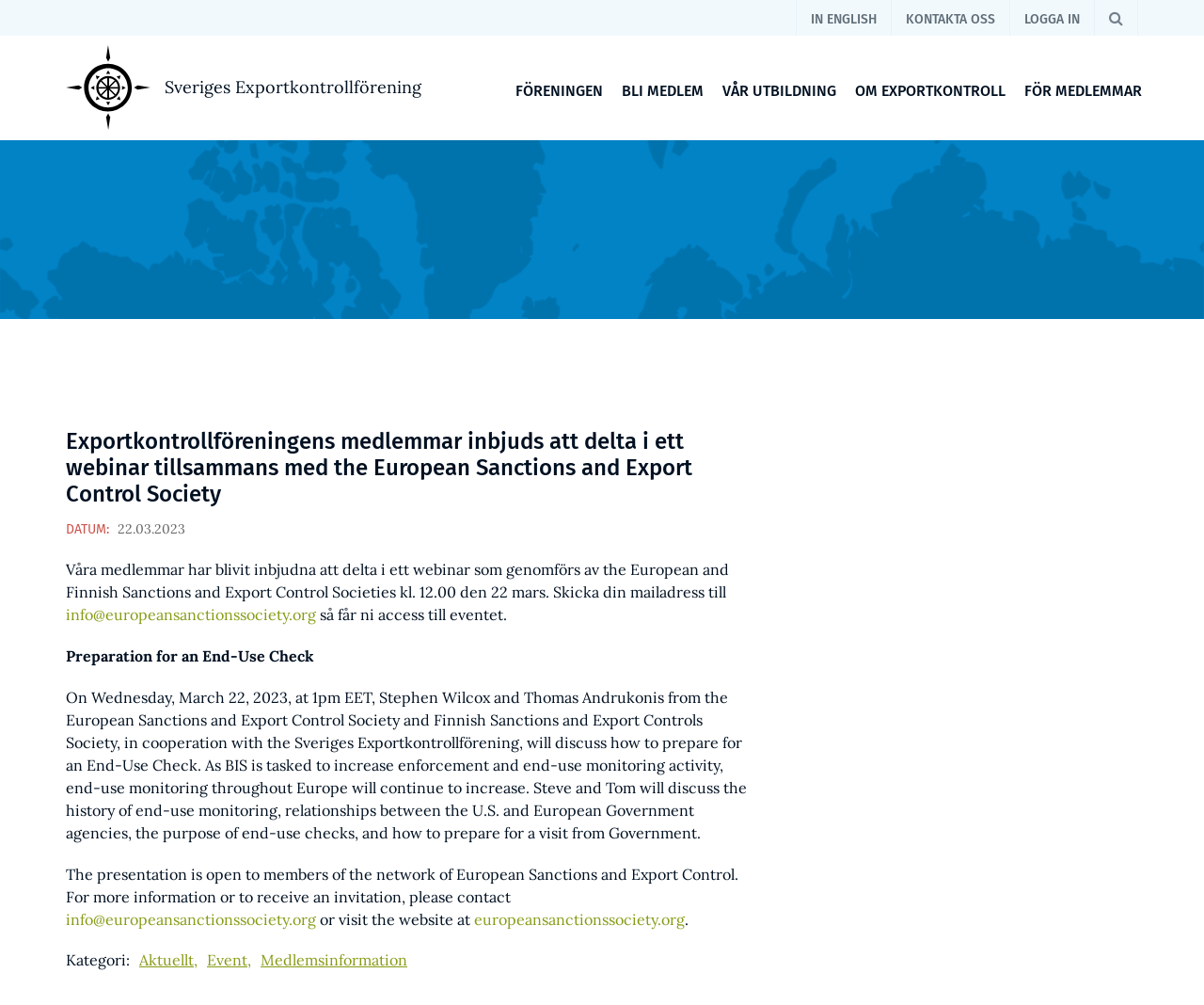Please provide the bounding box coordinates for the element that needs to be clicked to perform the instruction: "Click on the 'IN ENGLISH' link". The coordinates must consist of four float numbers between 0 and 1, formatted as [left, top, right, bottom].

[0.662, 0.002, 0.74, 0.037]